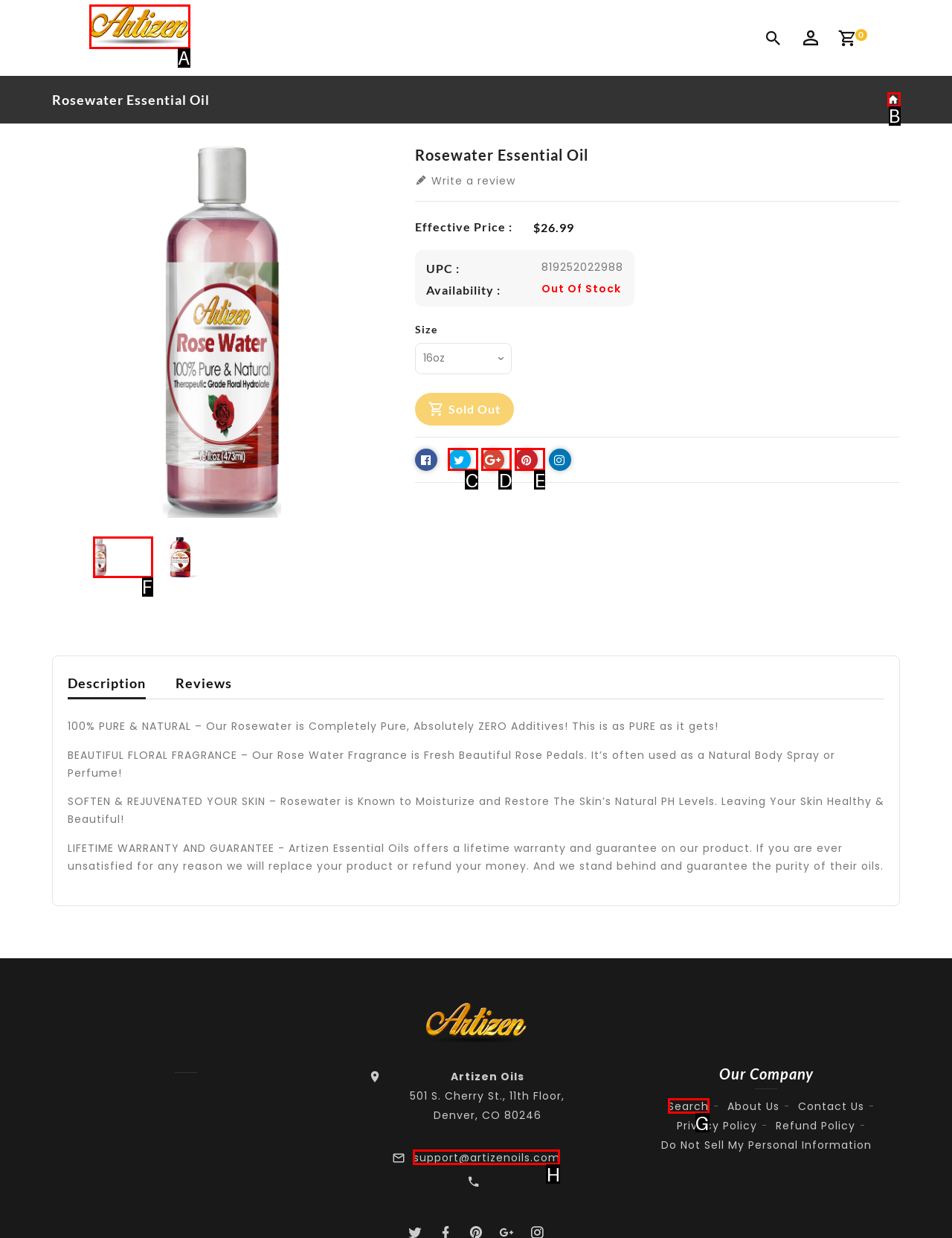Select the letter of the UI element you need to click to complete this task: Contact us through email.

H